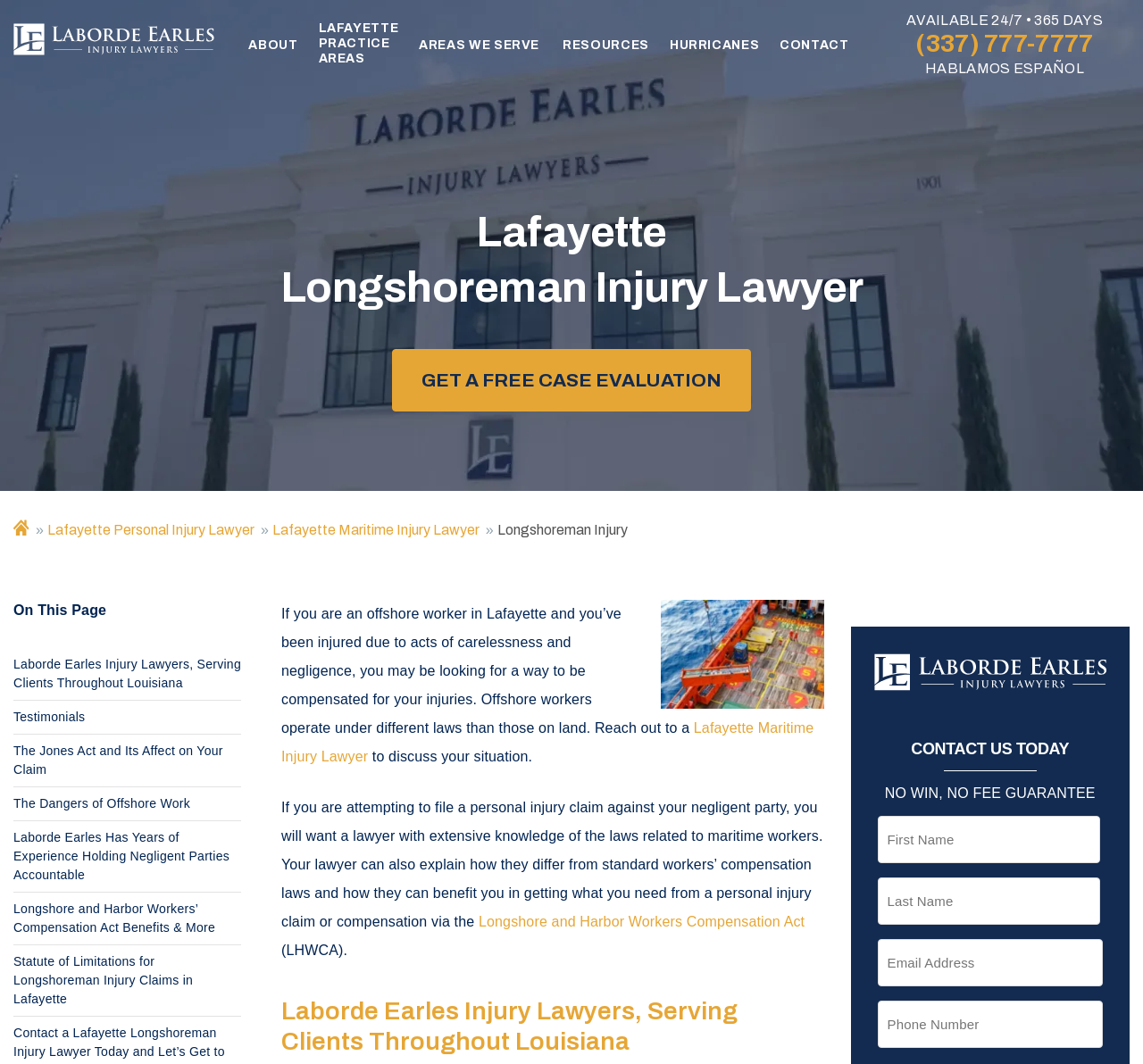What is the phone number to contact the lawyer?
Use the image to answer the question with a single word or phrase.

(337) 777-7777